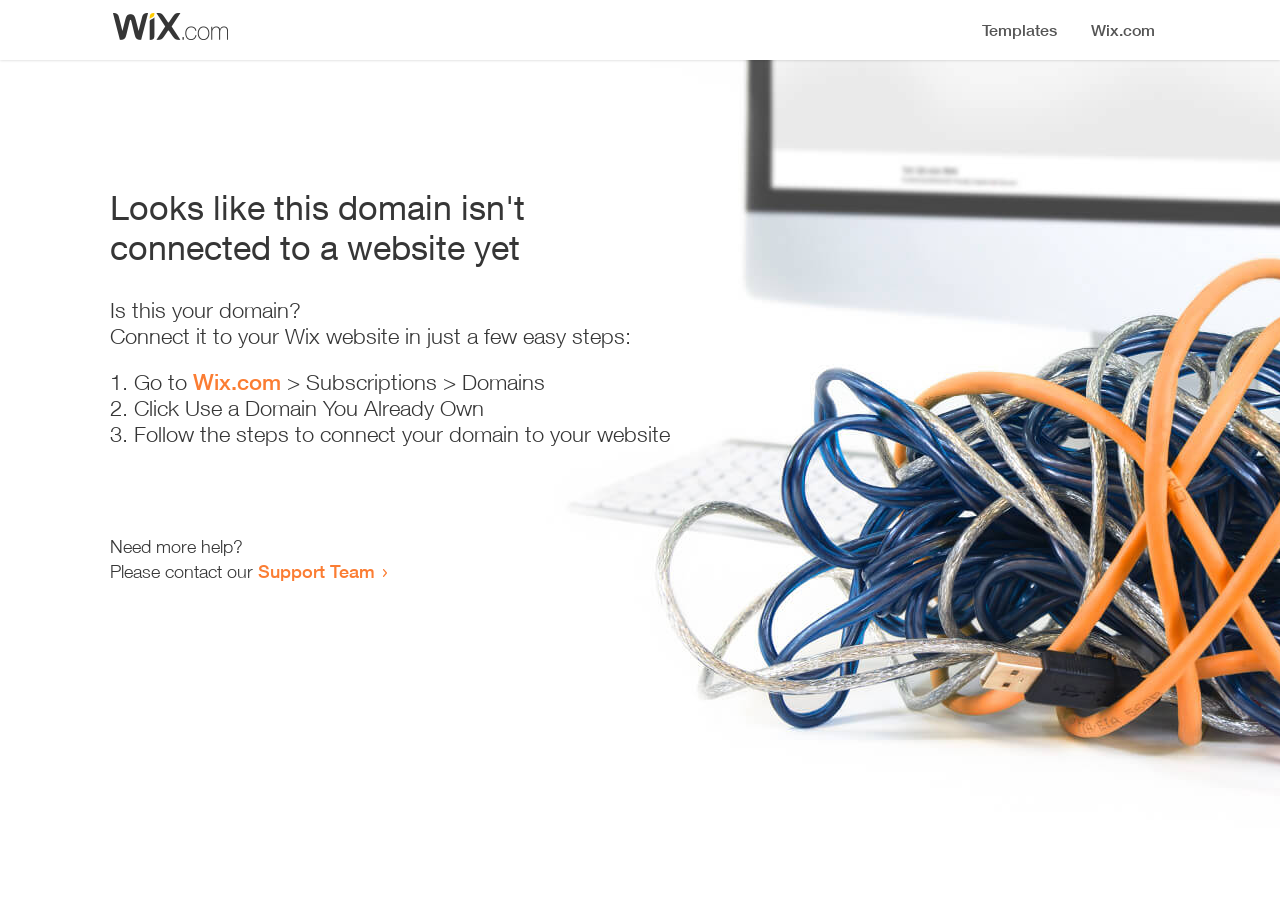Is the domain currently being used?
Could you give a comprehensive explanation in response to this question?

The webpage states 'Looks like this domain isn't connected to a website yet', which implies that the domain is not currently being used for a website.